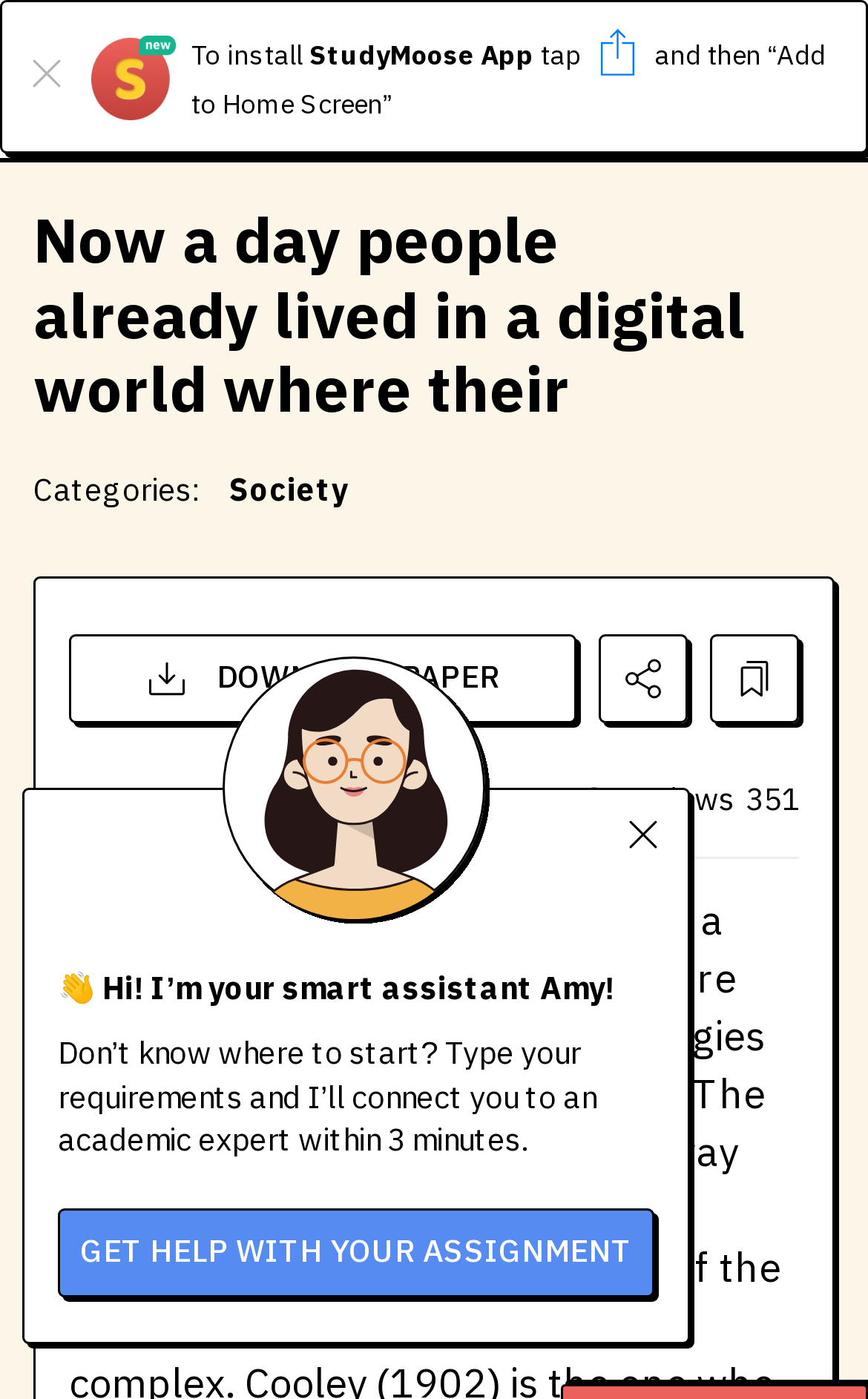Please provide the main heading of the webpage content.

Now a day people already lived in a digital world where their